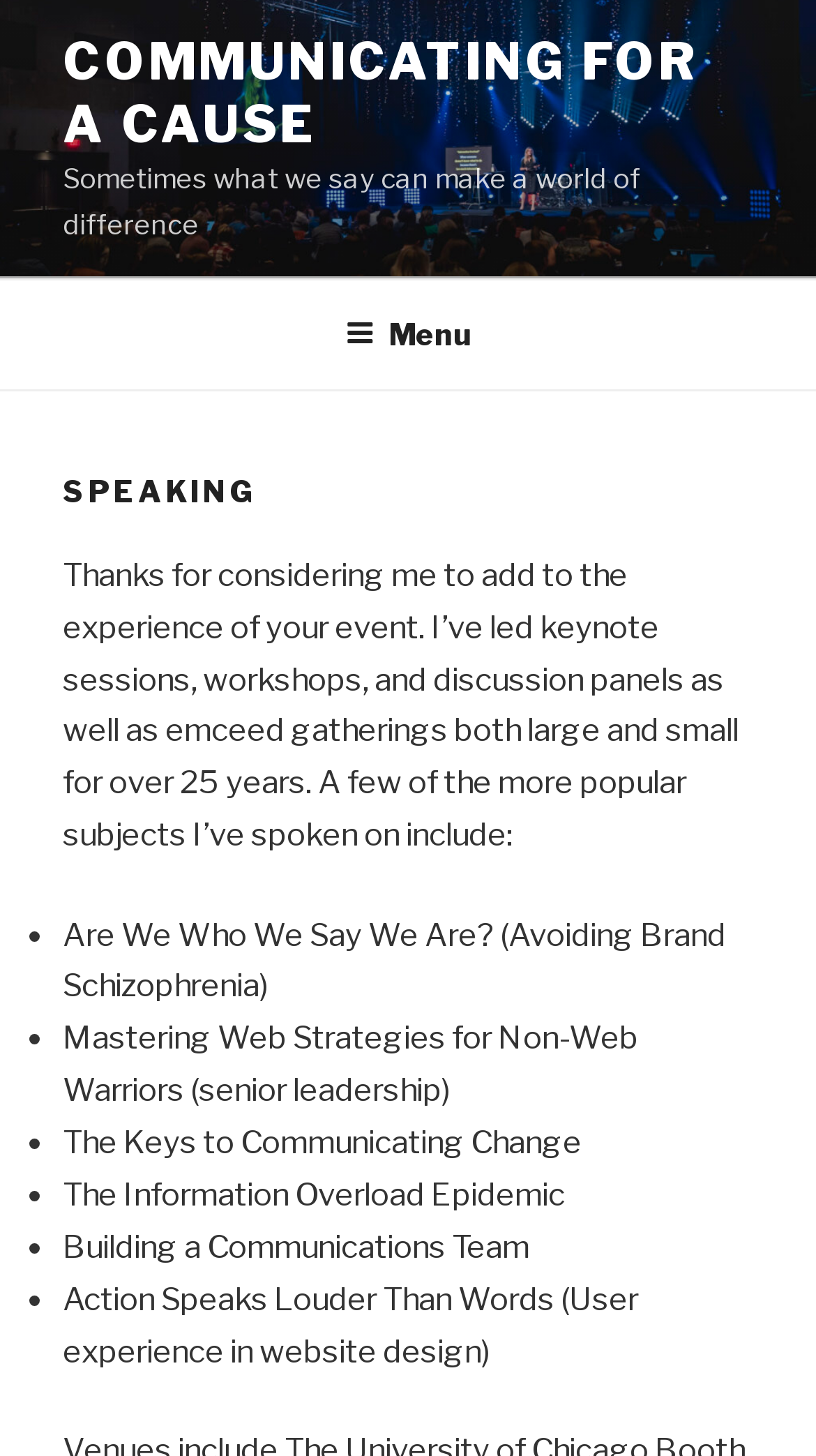Please give a succinct answer using a single word or phrase:
What is the purpose of the speaker's services?

To add to the experience of events